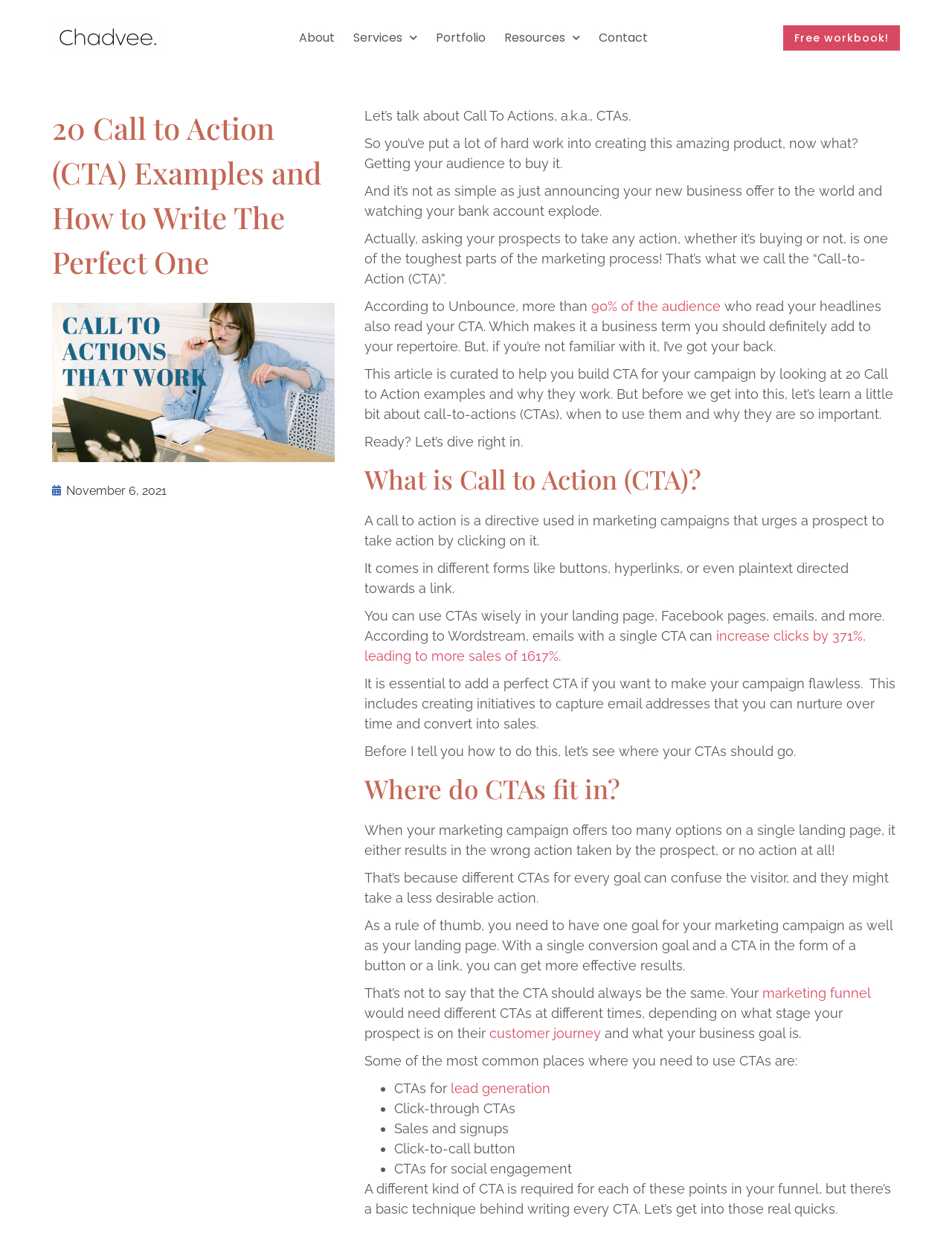Where should CTAs be placed?
Answer with a single word or short phrase according to what you see in the image.

landing page, Facebook pages, emails